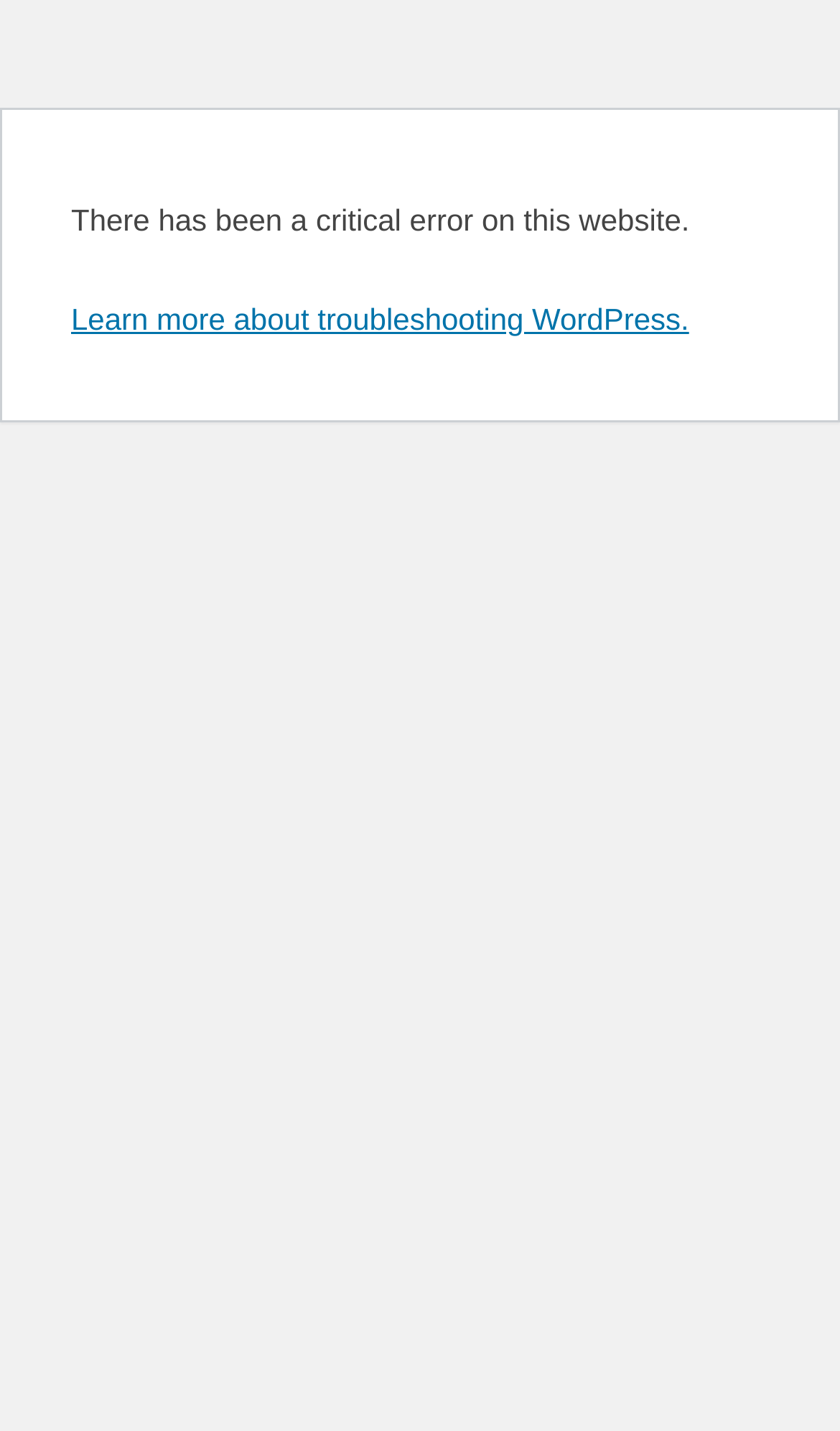Ascertain the bounding box coordinates for the UI element detailed here: "Learn more about troubleshooting WordPress.". The coordinates should be provided as [left, top, right, bottom] with each value being a float between 0 and 1.

[0.085, 0.211, 0.82, 0.235]